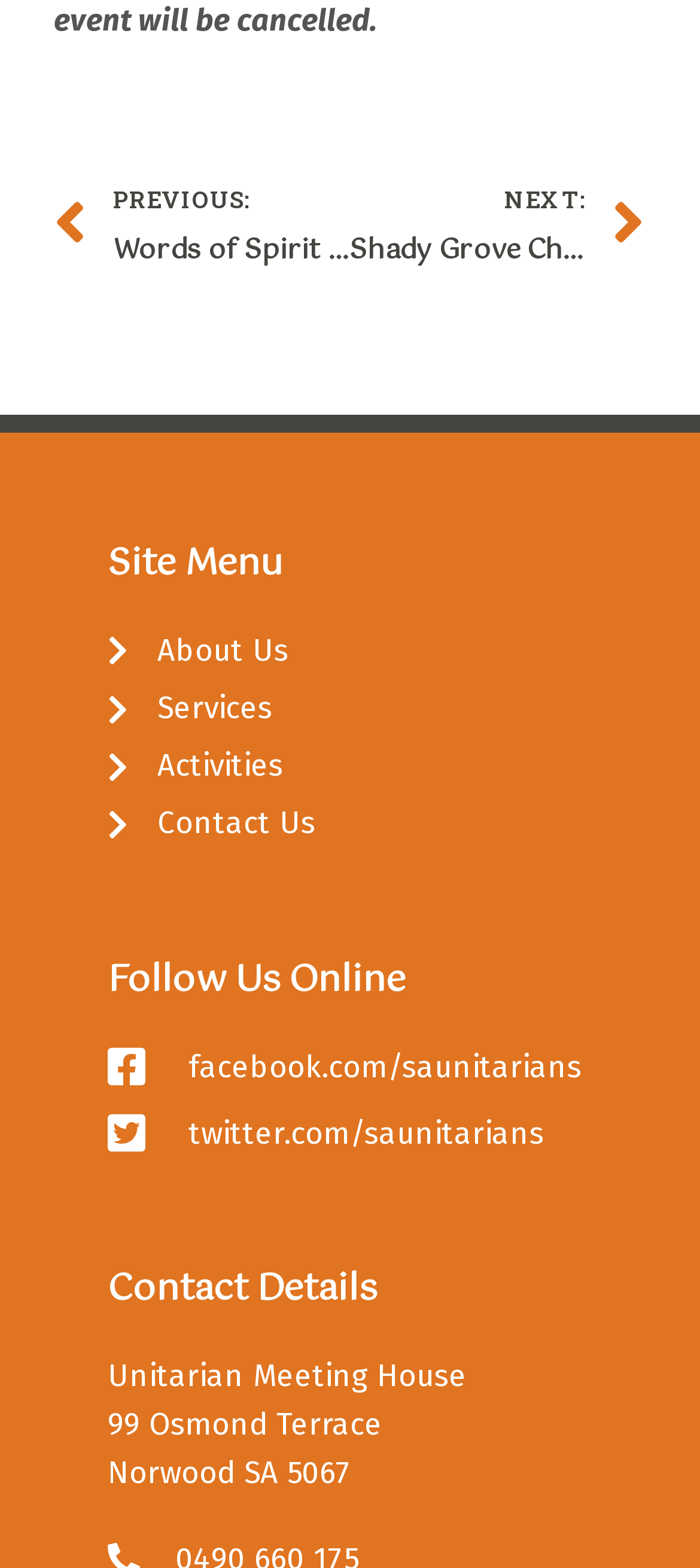Please identify the bounding box coordinates of the region to click in order to complete the task: "follow on facebook". The coordinates must be four float numbers between 0 and 1, specified as [left, top, right, bottom].

[0.154, 0.665, 0.846, 0.696]